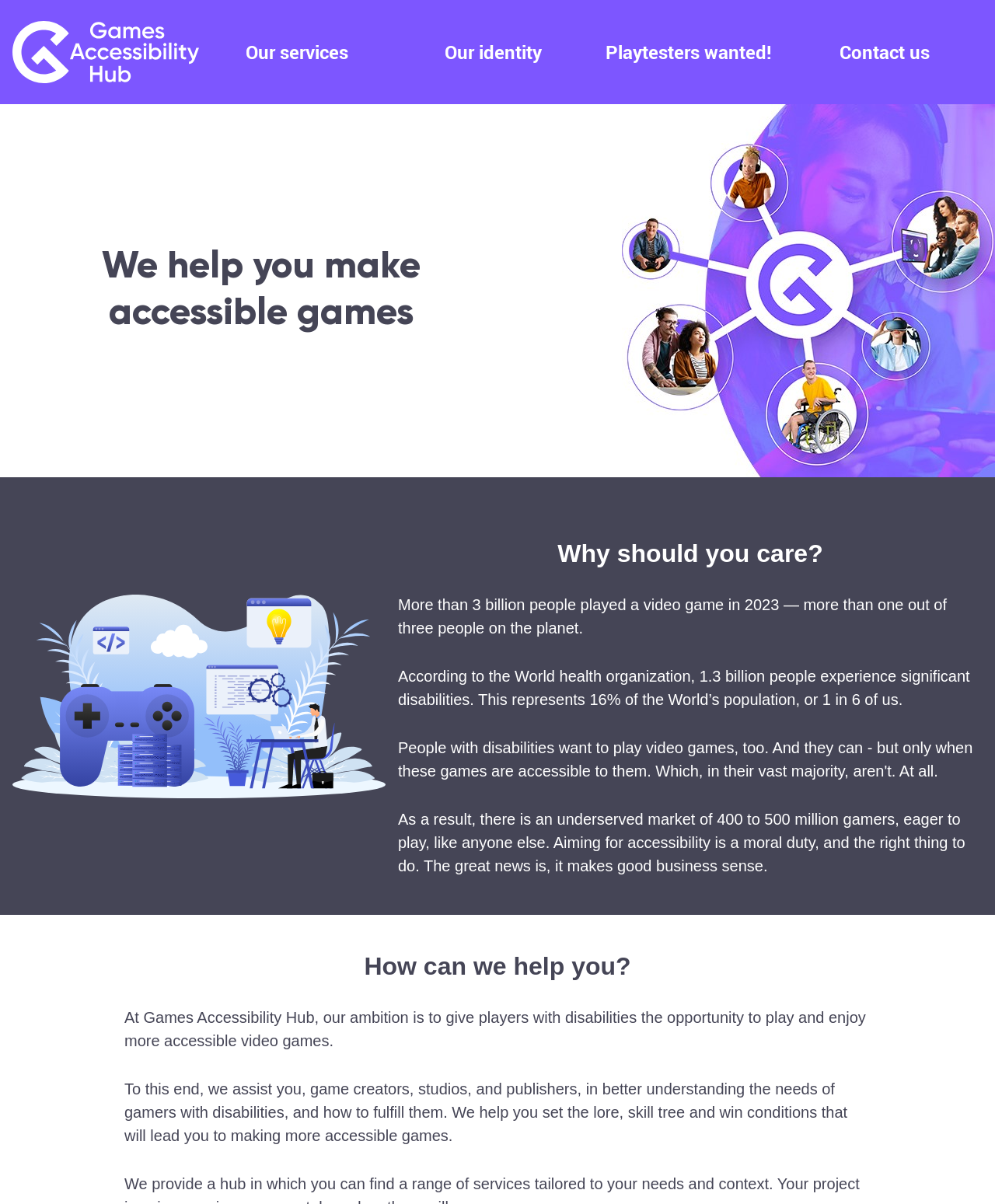Find the bounding box of the web element that fits this description: "title="Games Accessibility Hub - homepage"".

[0.012, 0.017, 0.2, 0.069]